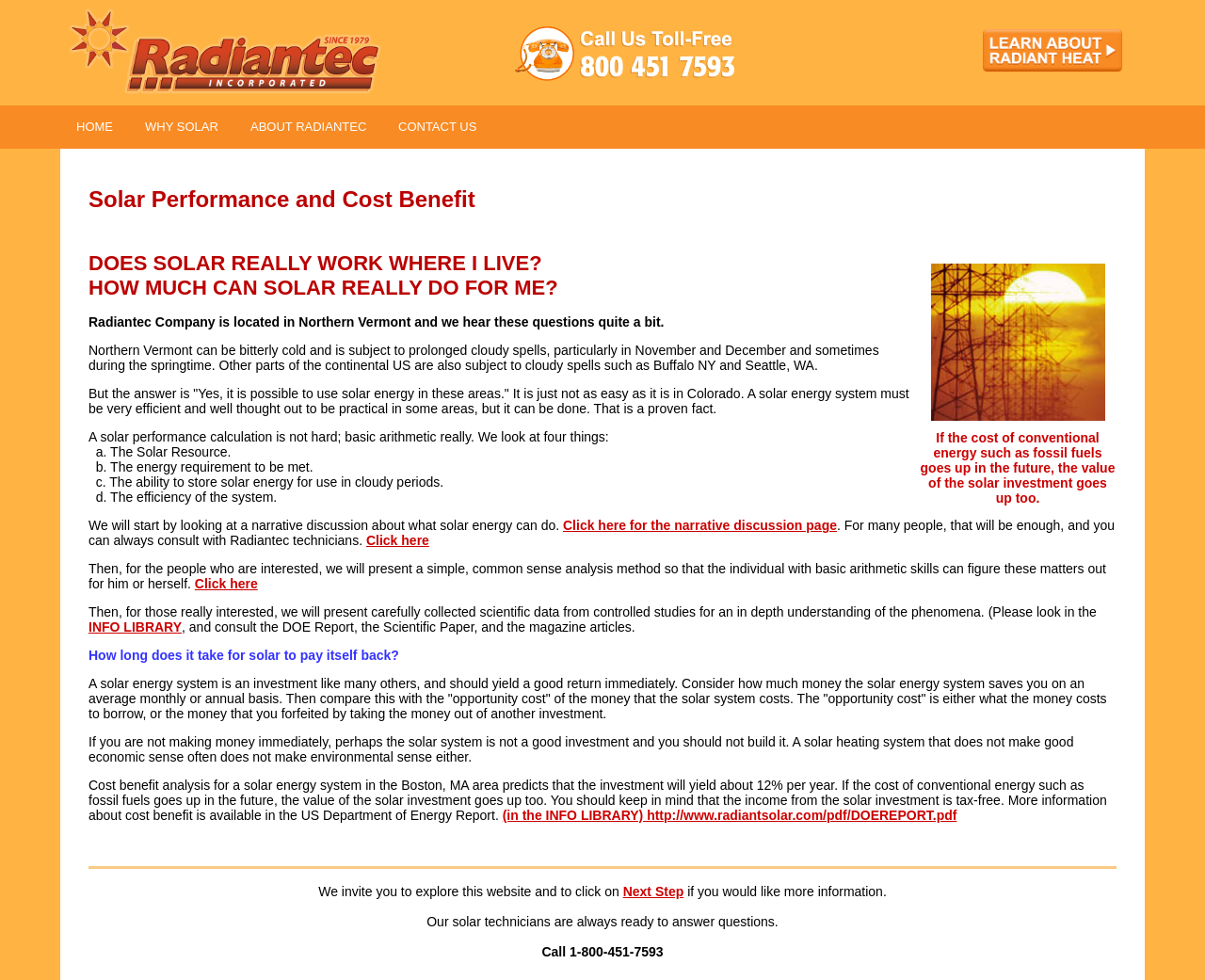Find the bounding box of the element with the following description: "Contact Us". The coordinates must be four float numbers between 0 and 1, formatted as [left, top, right, bottom].

[0.317, 0.108, 0.409, 0.152]